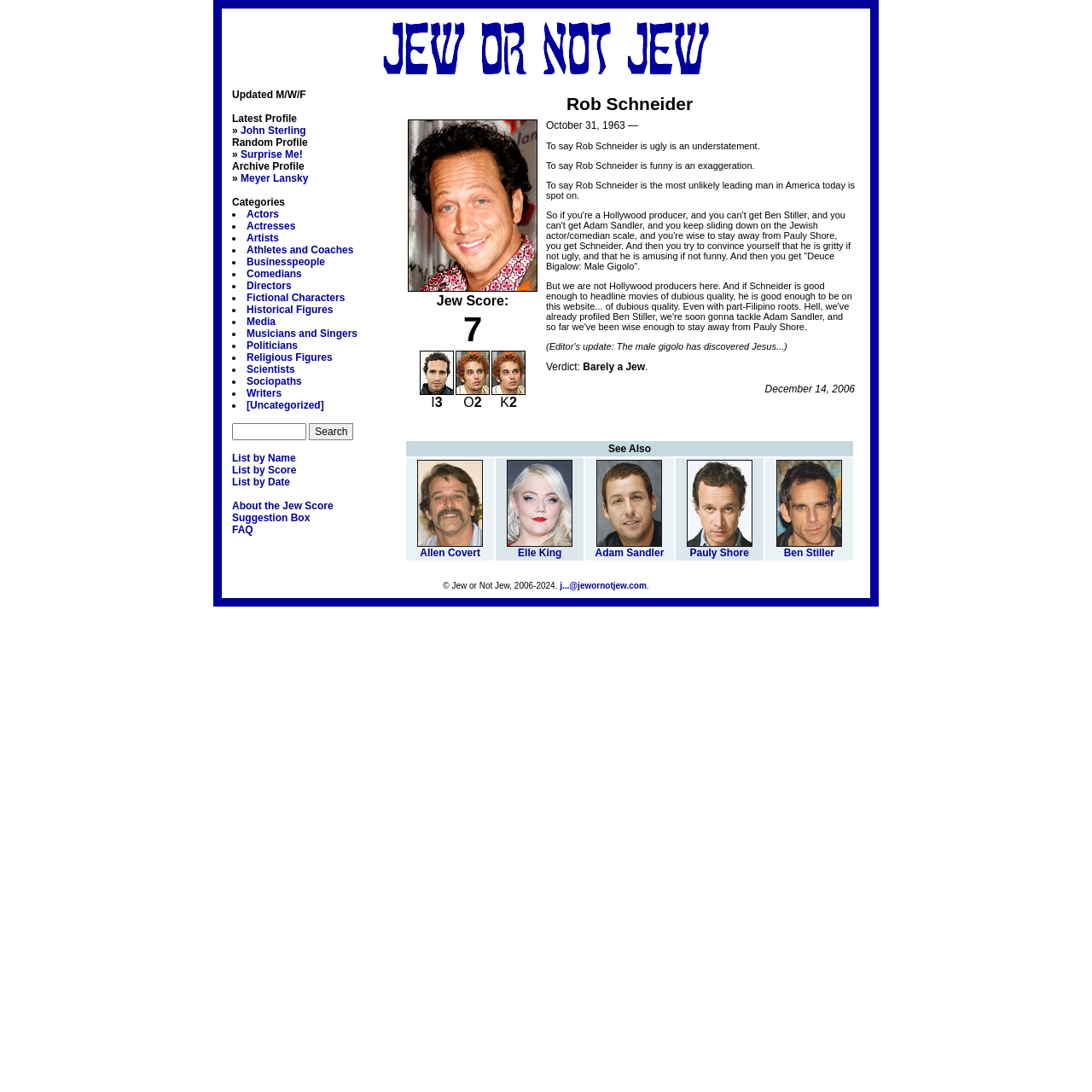What is the date of birth of Rob Schneider?
Provide a fully detailed and comprehensive answer to the question.

The date of birth of Rob Schneider can be found in the text on the webpage, which provides a brief biography of him. The date is mentioned as 'October 31, 1963'.